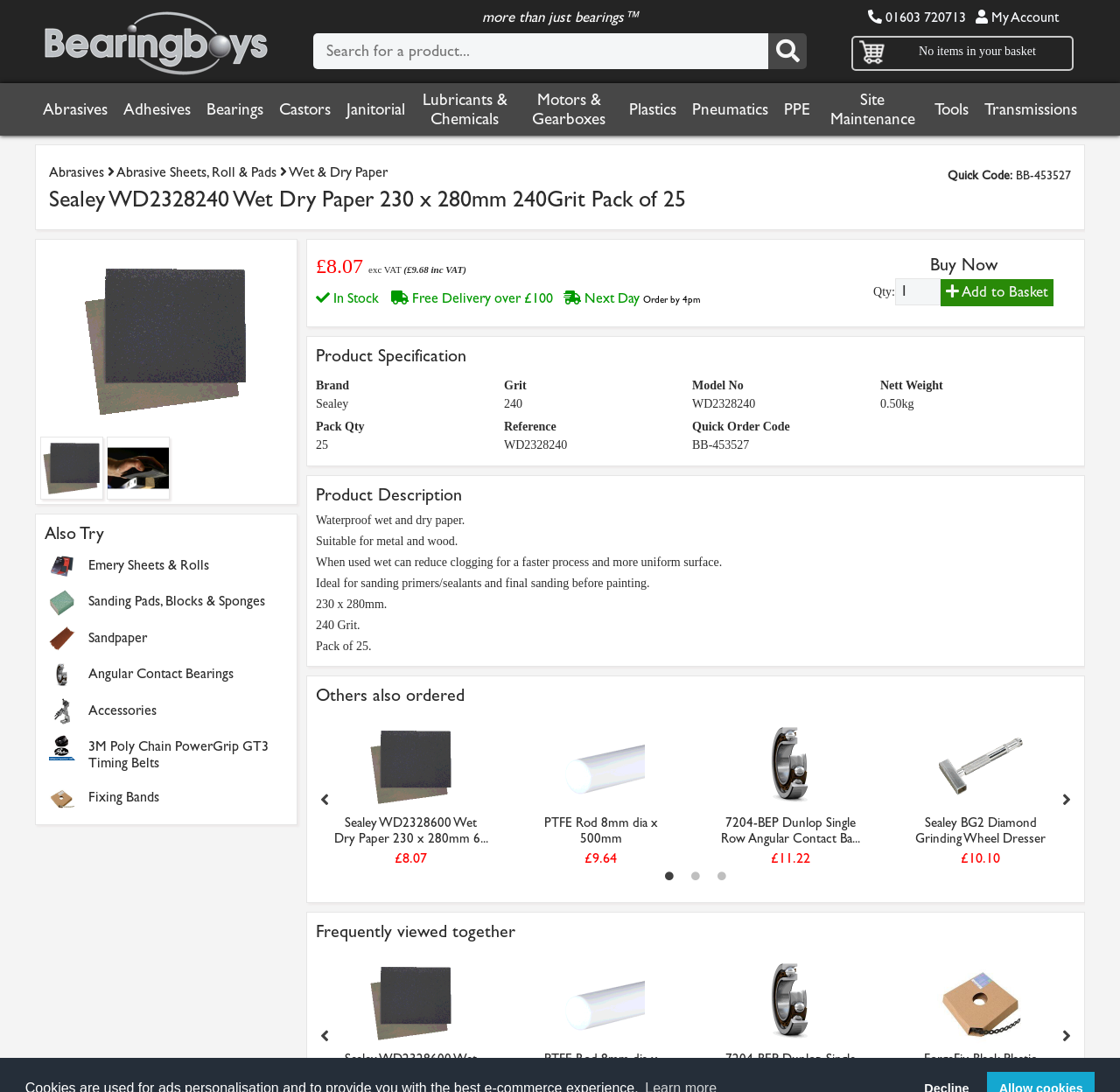Provide a one-word or short-phrase answer to the question:
What are the categories listed on the left side of the webpage?

Abrasives, Adhesives, Bearings, etc.